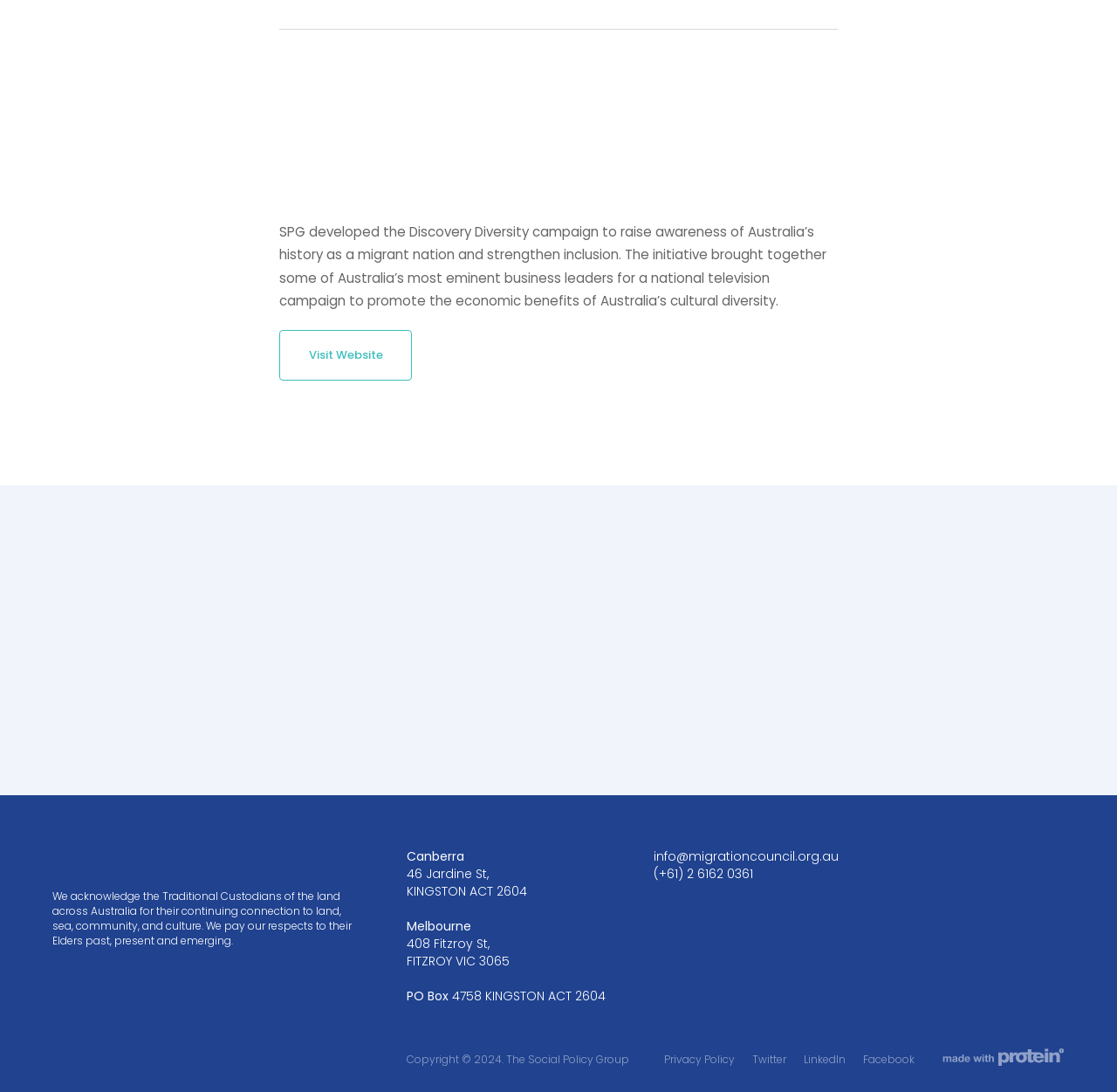What is the copyright year?
Refer to the screenshot and respond with a concise word or phrase.

2024